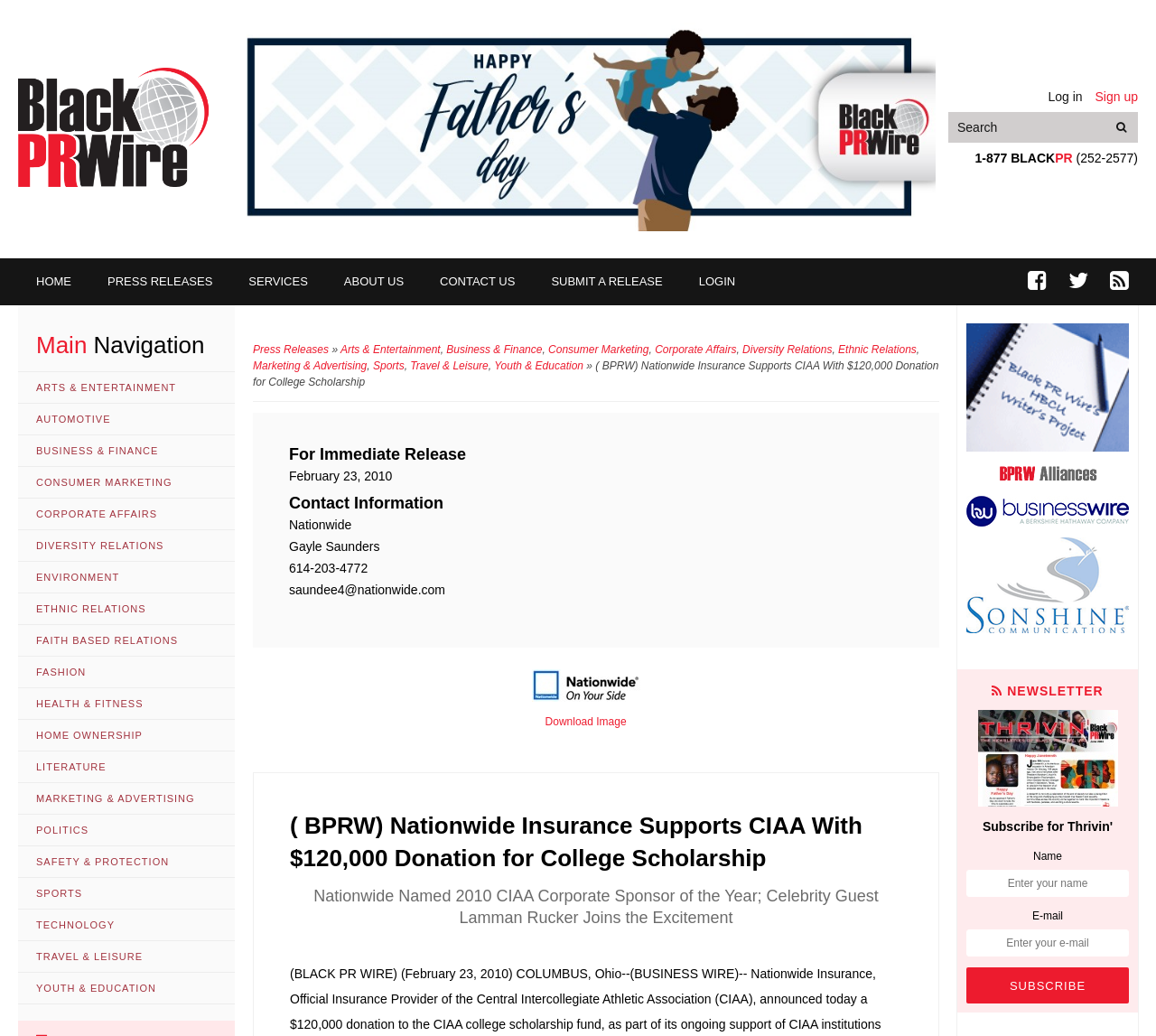Identify the bounding box coordinates of the clickable section necessary to follow the following instruction: "go to homepage". The coordinates should be presented as four float numbers from 0 to 1, i.e., [left, top, right, bottom].

[0.016, 0.065, 0.181, 0.18]